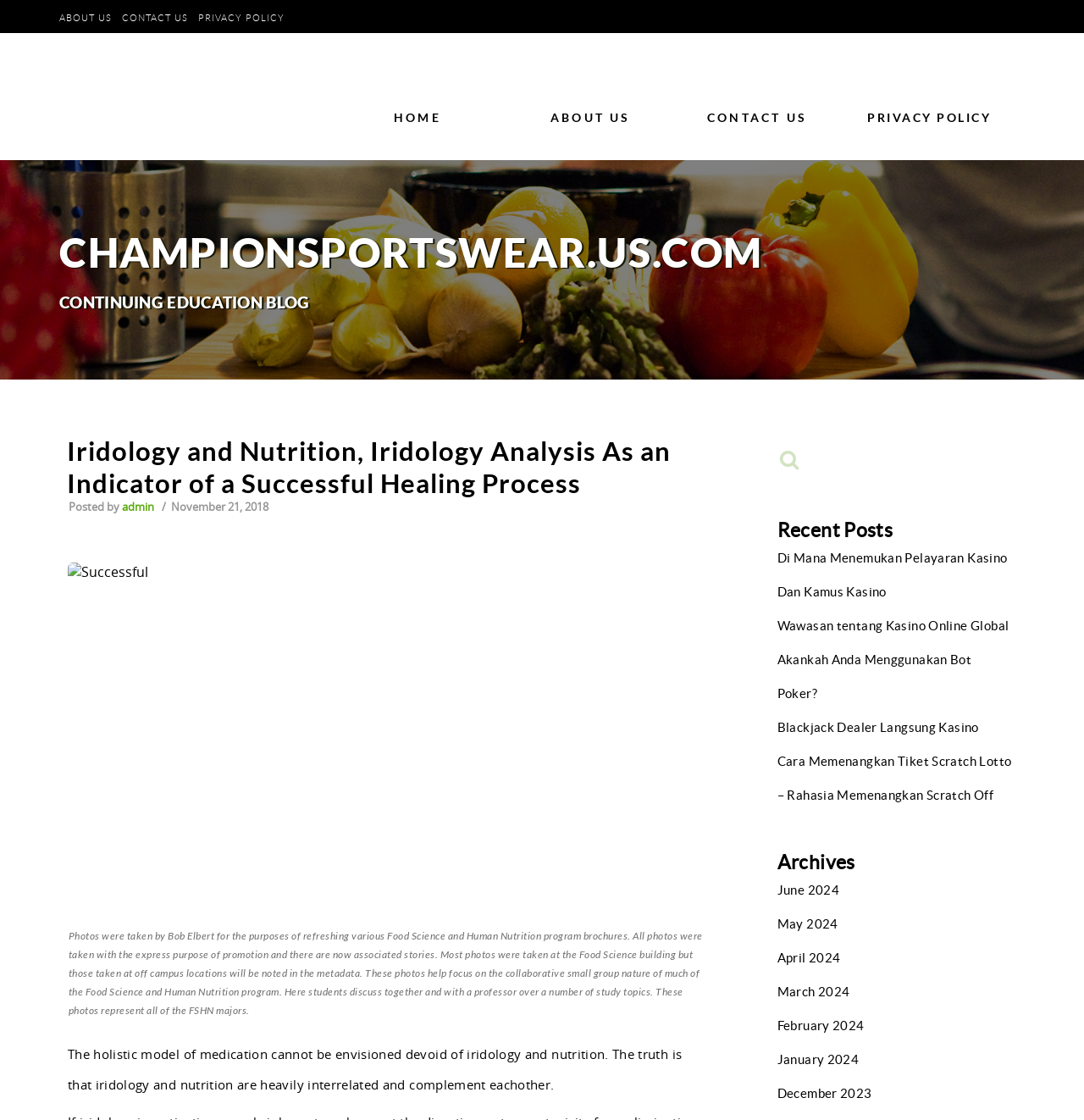Please find and report the bounding box coordinates of the element to click in order to perform the following action: "Contact us". The coordinates should be expressed as four float numbers between 0 and 1, in the format [left, top, right, bottom].

None